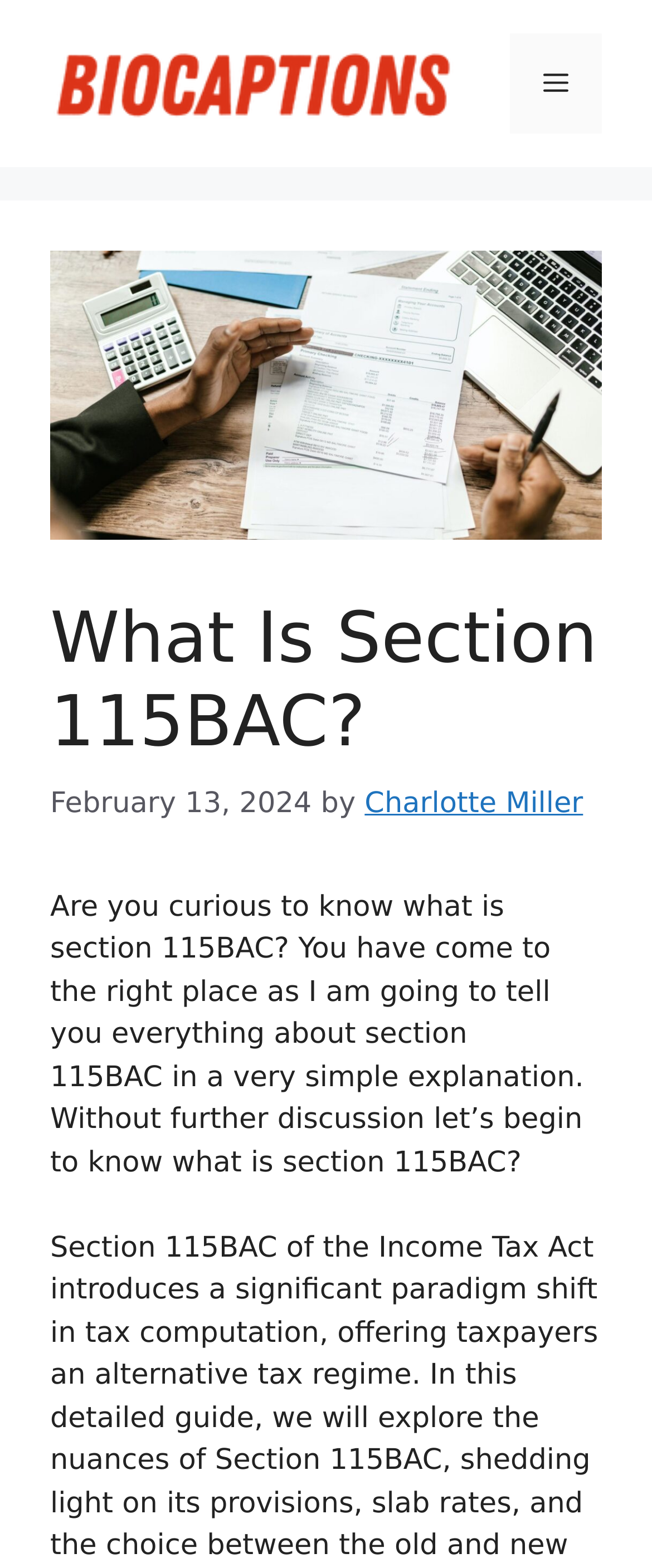What is the name of the website?
From the details in the image, provide a complete and detailed answer to the question.

The name of the website can be found in the banner element, which is a child of the Root Element. The link element within the banner element has the text 'Biocaptions', indicating that this is the name of the website.